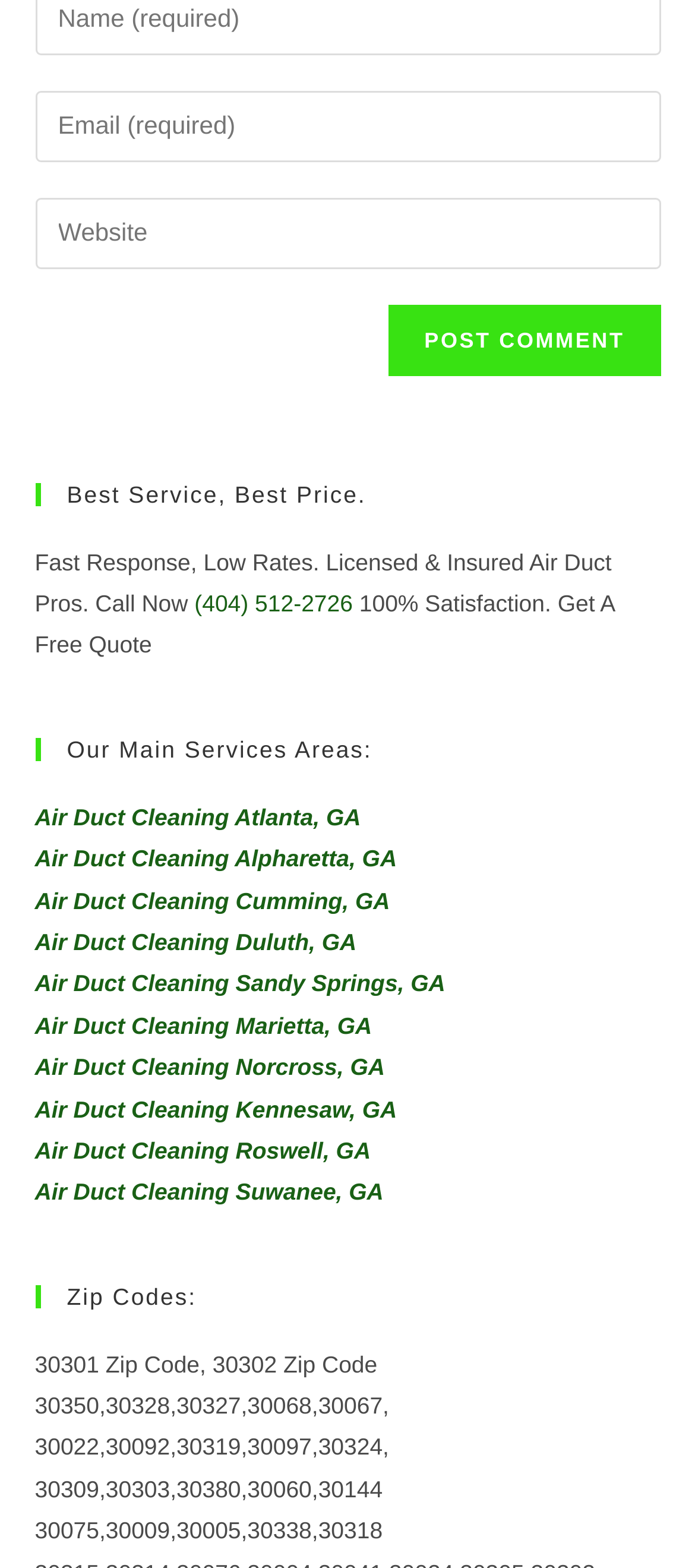Identify the bounding box coordinates of the clickable section necessary to follow the following instruction: "Enter email address to comment". The coordinates should be presented as four float numbers from 0 to 1, i.e., [left, top, right, bottom].

[0.05, 0.058, 0.95, 0.103]